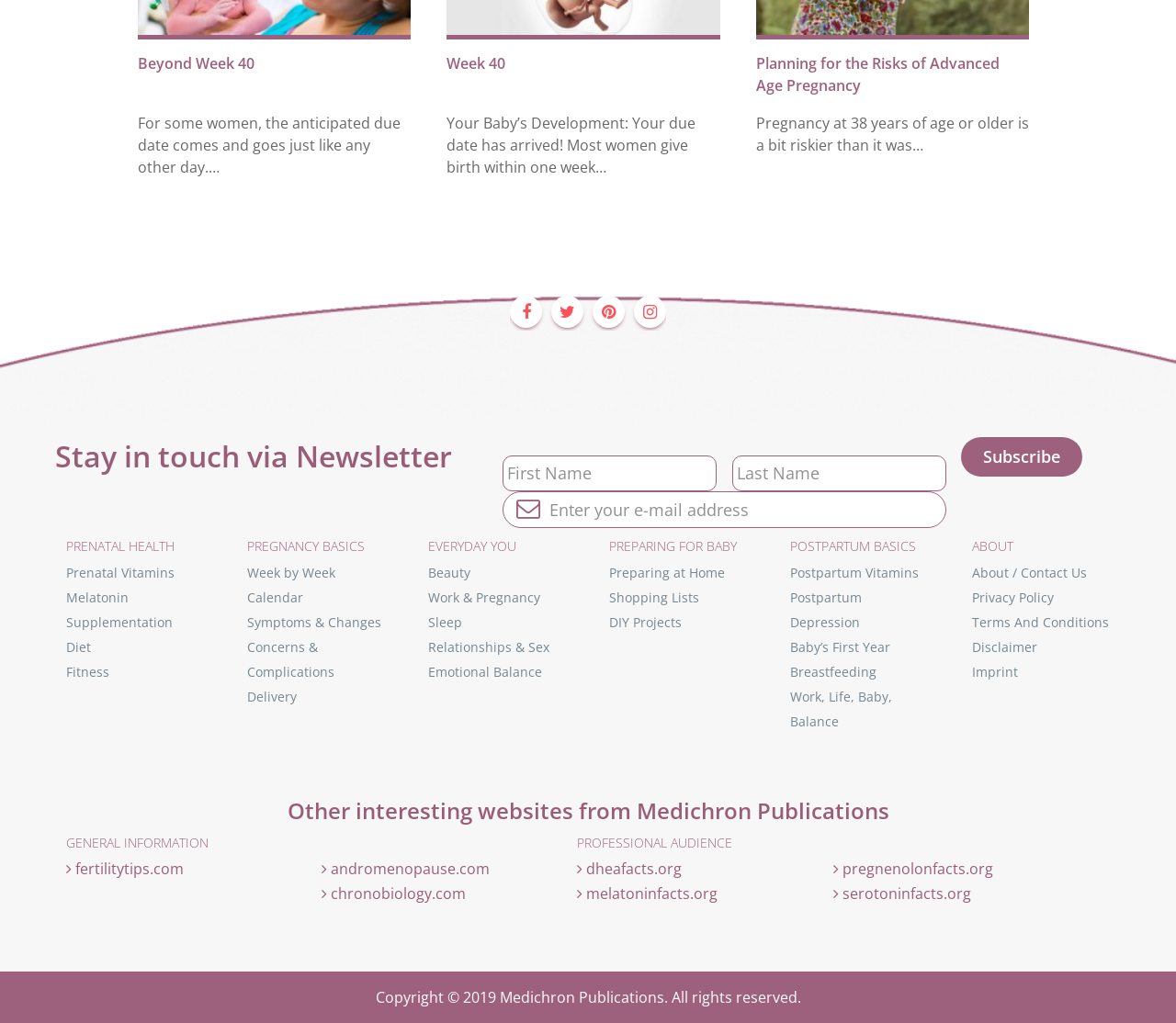Provide the bounding box coordinates of the area you need to click to execute the following instruction: "Visit fertilitytips.com".

[0.056, 0.839, 0.156, 0.859]